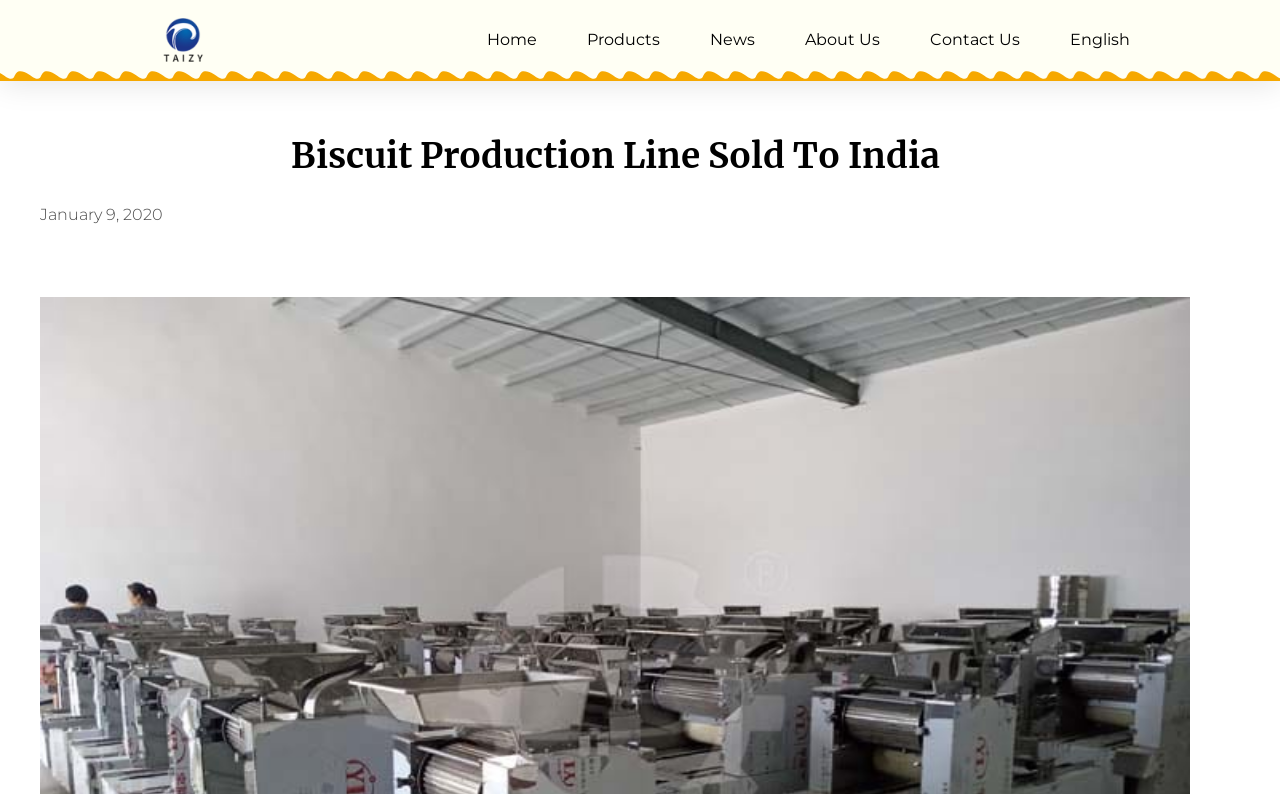Locate the bounding box coordinates of the segment that needs to be clicked to meet this instruction: "read the article about Biscuit Production Line Sold To India".

[0.031, 0.164, 0.93, 0.23]